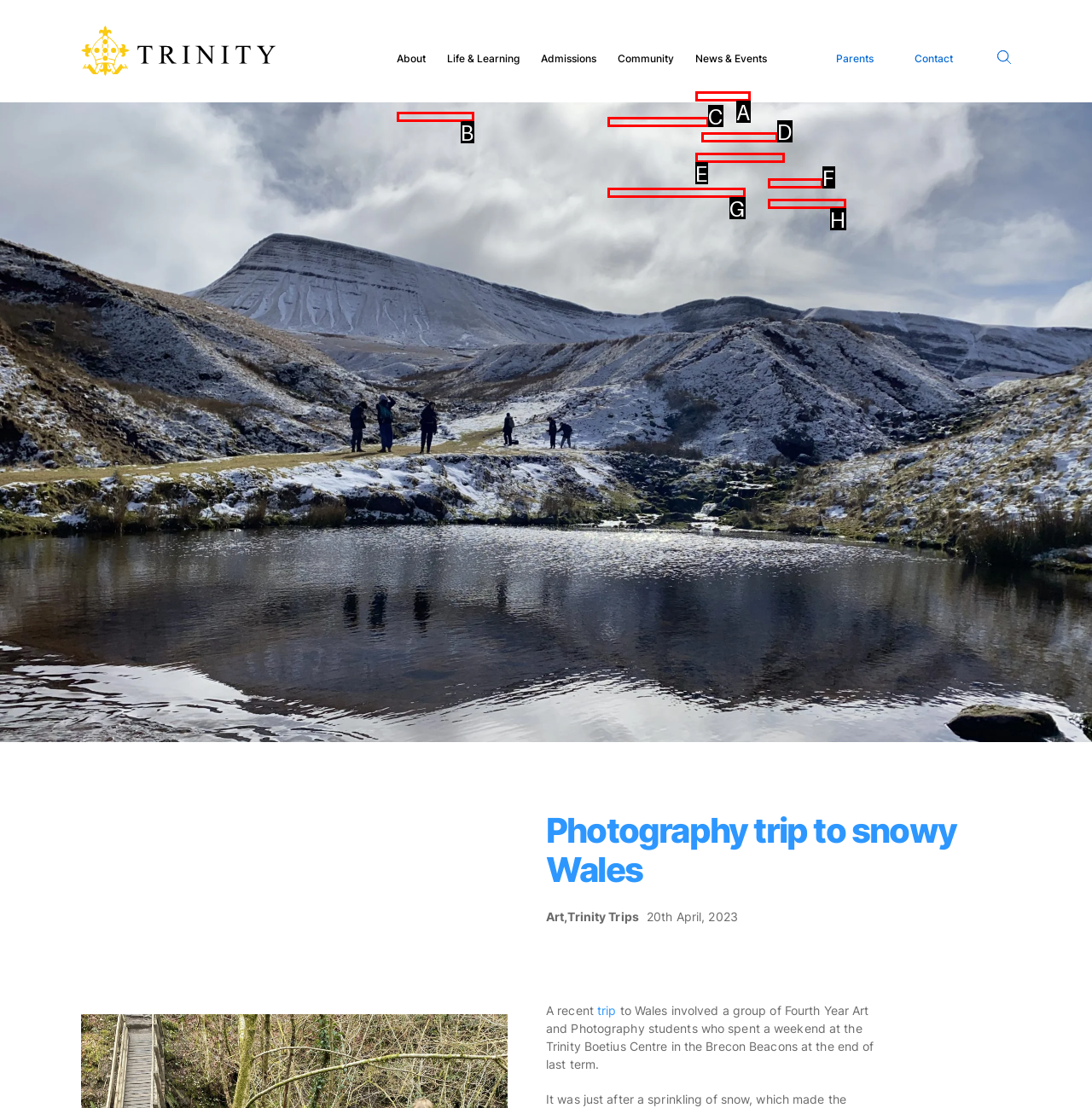Select the letter that corresponds to the UI element described as: Tutors & Heads of Year
Answer by providing the letter from the given choices.

C